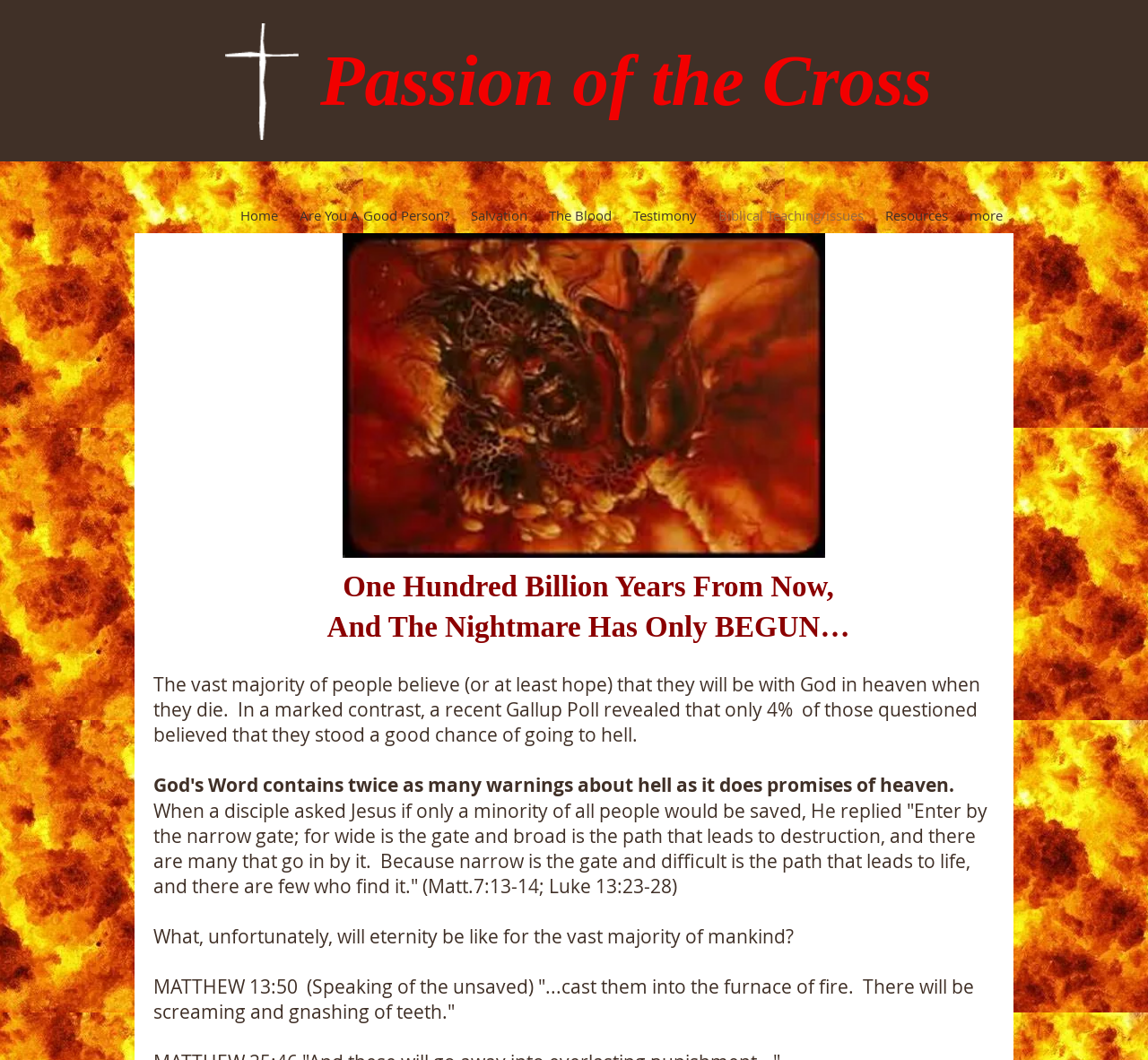Please determine the bounding box coordinates of the section I need to click to accomplish this instruction: "Click on the 'Home' link".

[0.2, 0.196, 0.252, 0.211]